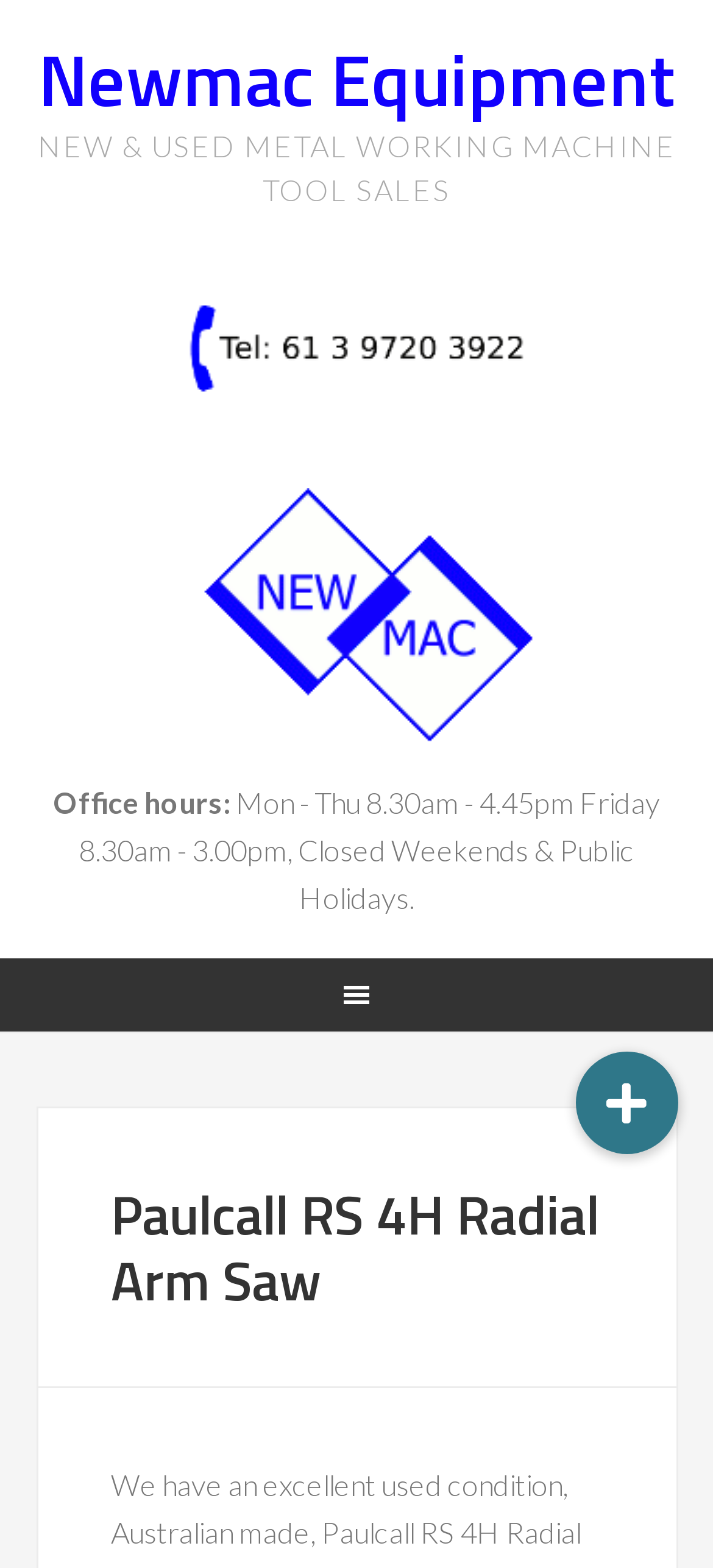Please reply with a single word or brief phrase to the question: 
What is the office hour on Fridays?

8.30am - 3.00pm